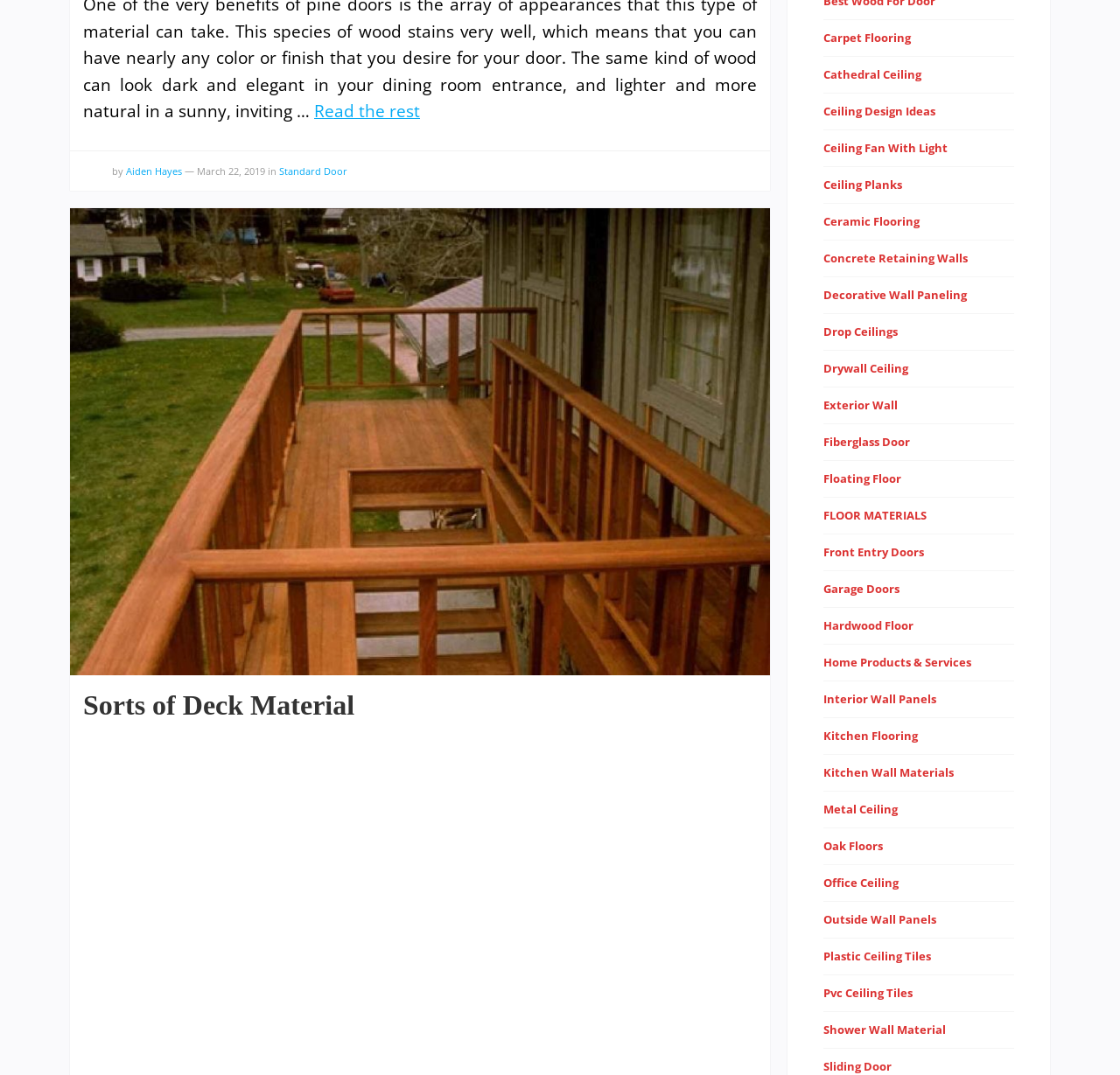Predict the bounding box for the UI component with the following description: "Interior Wall Panels".

[0.735, 0.643, 0.836, 0.658]